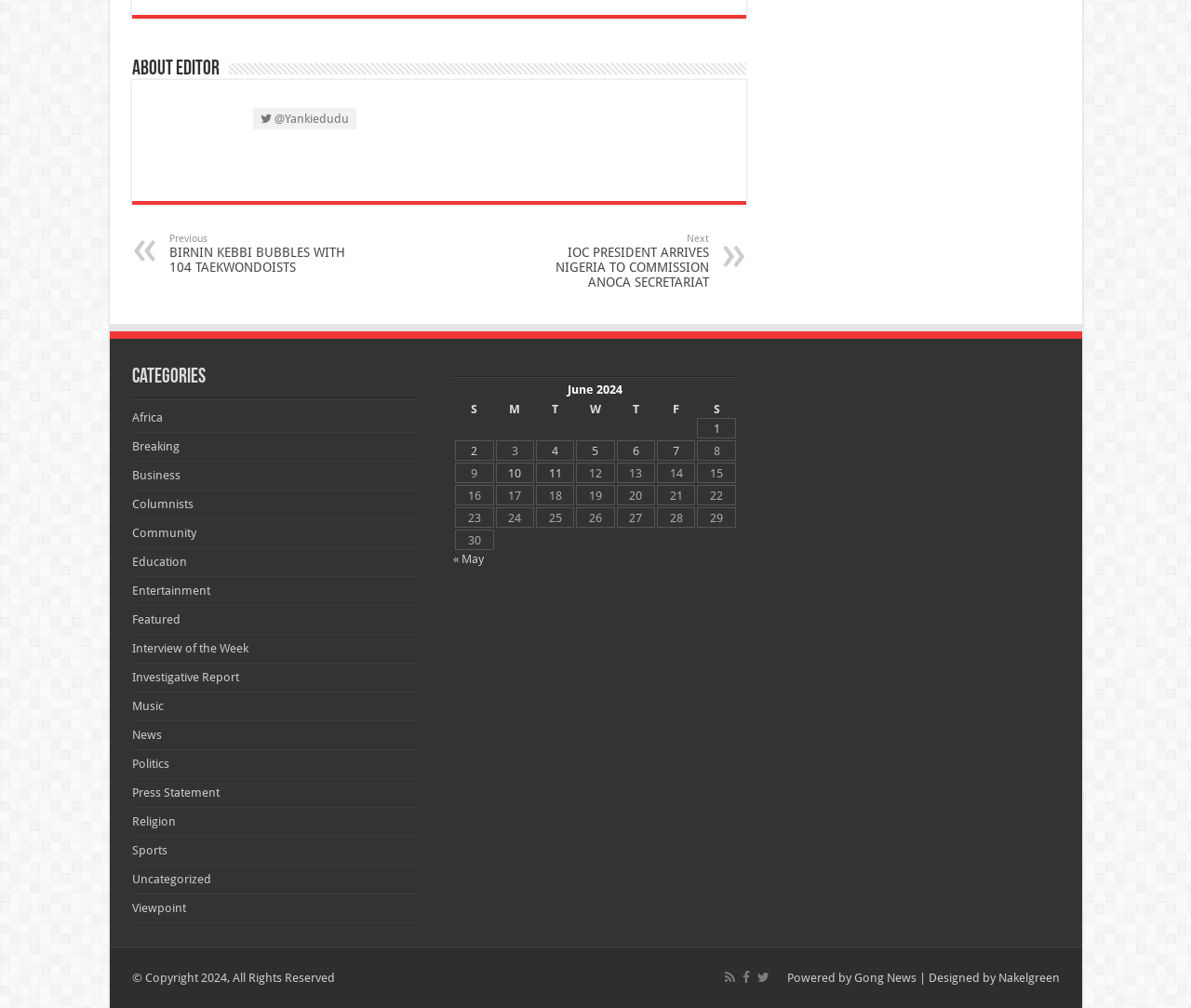Find and provide the bounding box coordinates for the UI element described with: "Press Statement".

[0.111, 0.779, 0.184, 0.793]